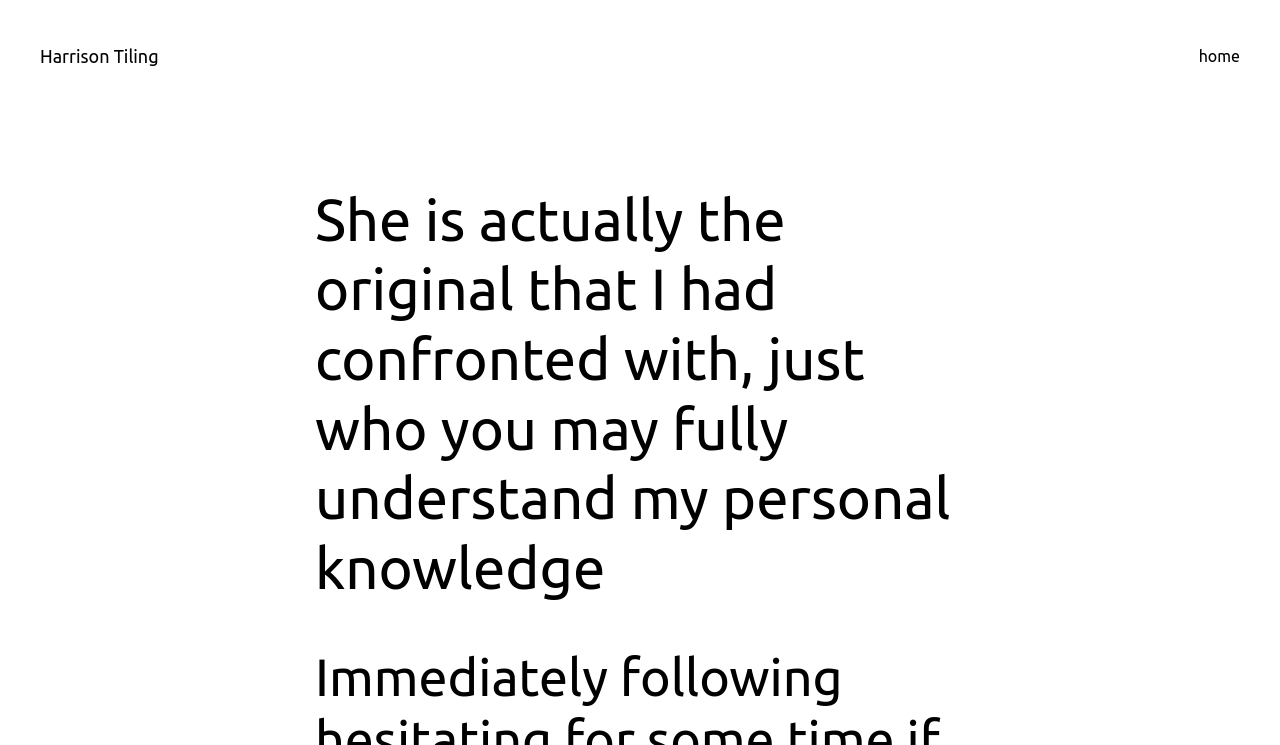Please find the bounding box for the UI component described as follows: "Harrison Tiling".

[0.031, 0.061, 0.124, 0.088]